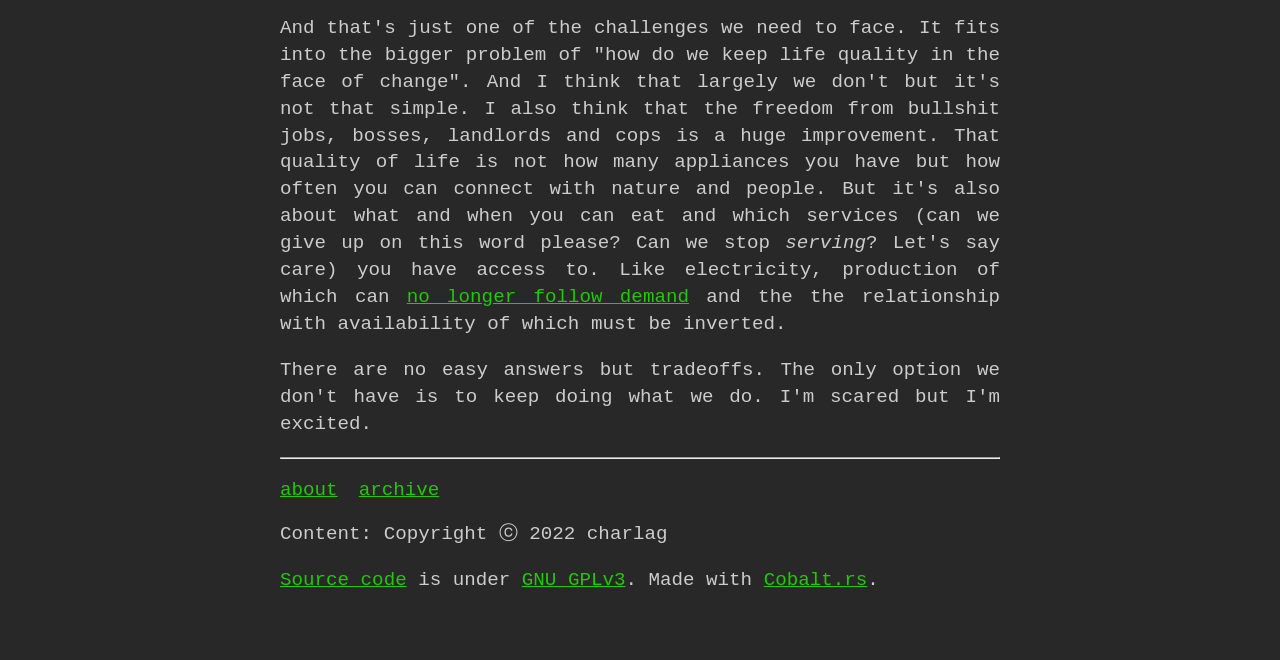Respond to the following query with just one word or a short phrase: 
What is the copyright status of the content?

Copyright 2022 charlag